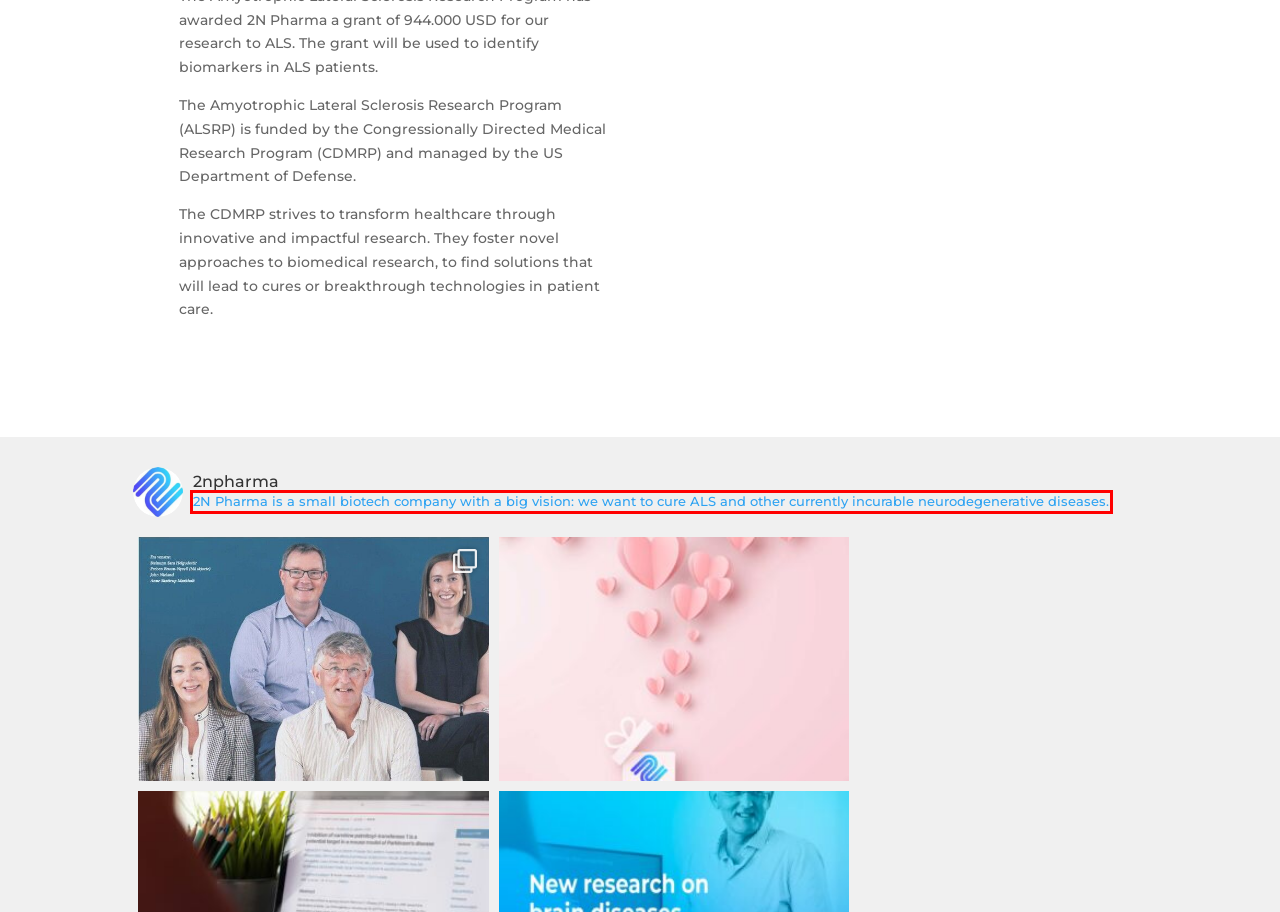Identify the text inside the red bounding box on the provided webpage screenshot by performing OCR.

2N Pharma is a small biotech company with a big vision: we want to cure ALS and other currently incurable neurodegenerative diseases.